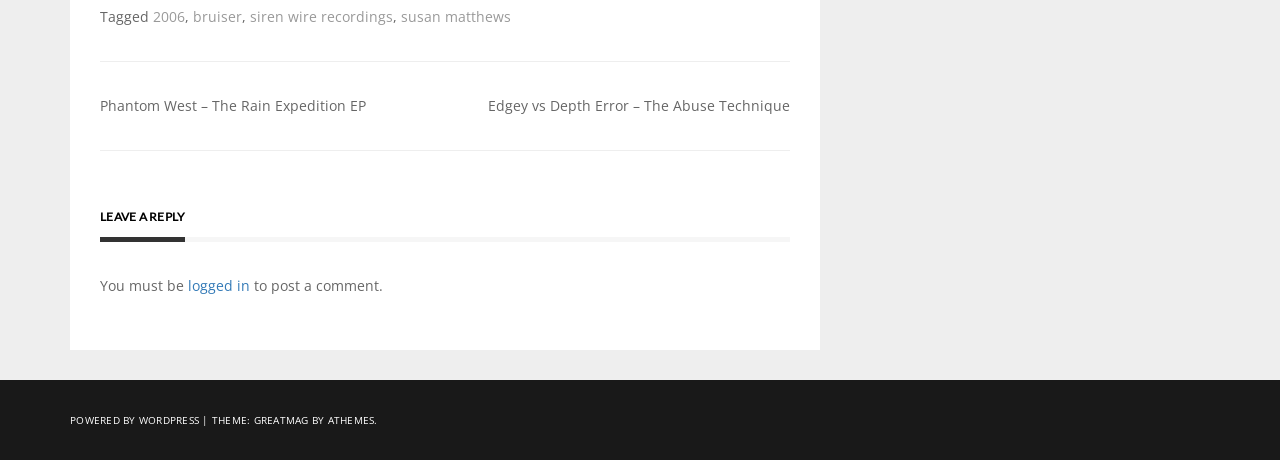Carefully observe the image and respond to the question with a detailed answer:
What is the name of the recording mentioned in the footer?

I looked at the footer section and found the link 'siren wire recordings' which is a recording mentioned in the footer.